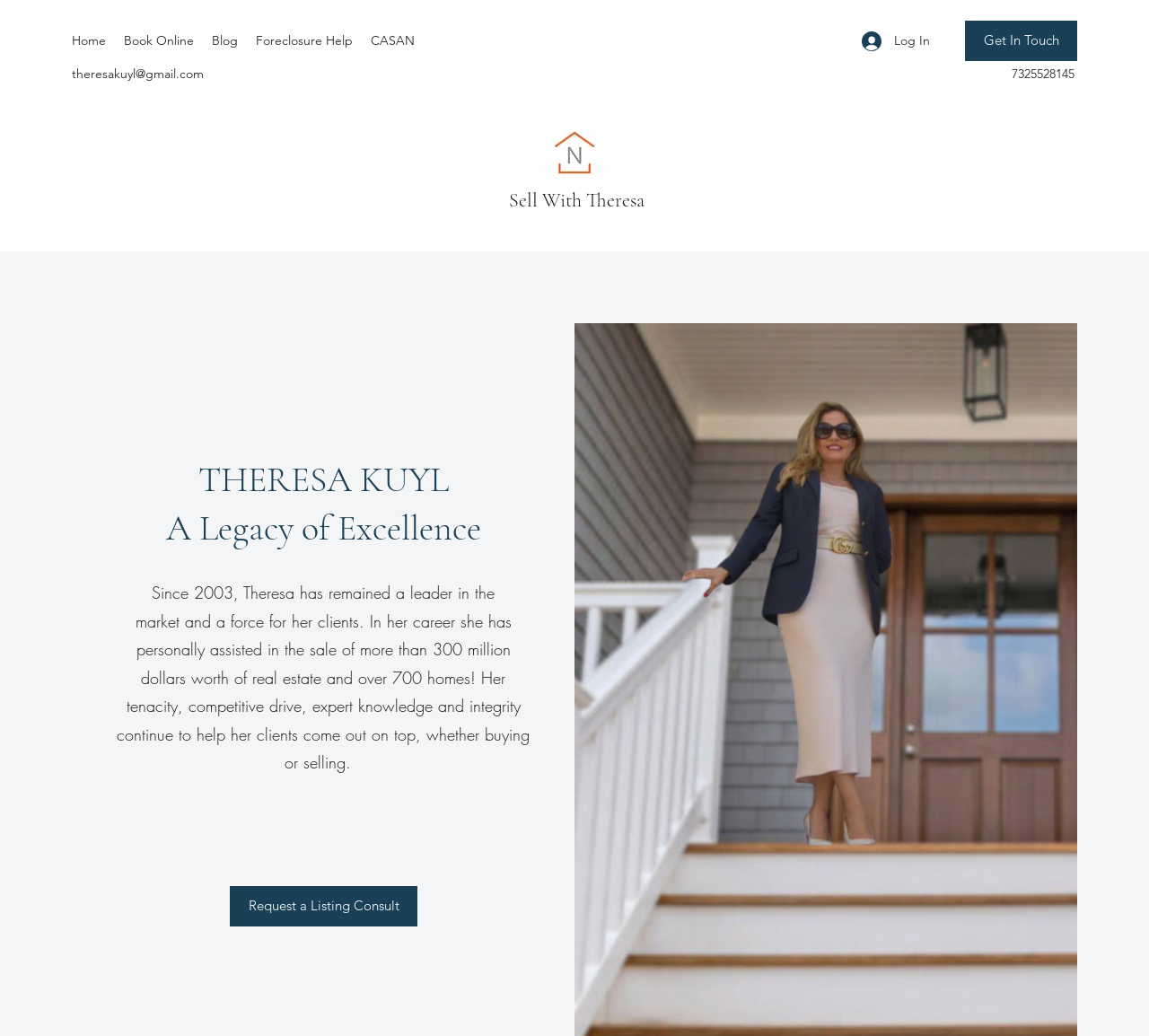Give a one-word or short phrase answer to the question: 
How many years of experience does Theresa have?

Since 2003